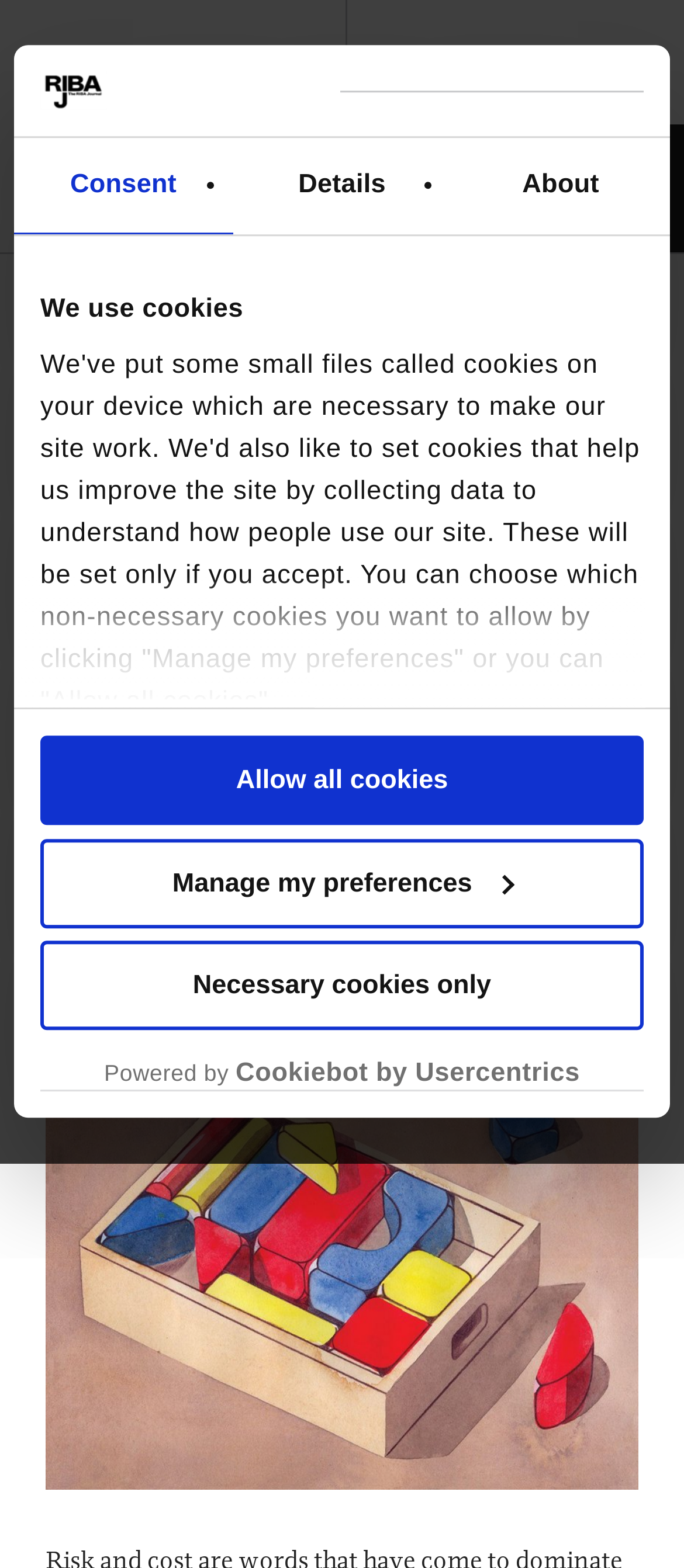Could you indicate the bounding box coordinates of the region to click in order to complete this instruction: "Click the 'RIBAJ' link".

[0.069, 0.034, 0.428, 0.127]